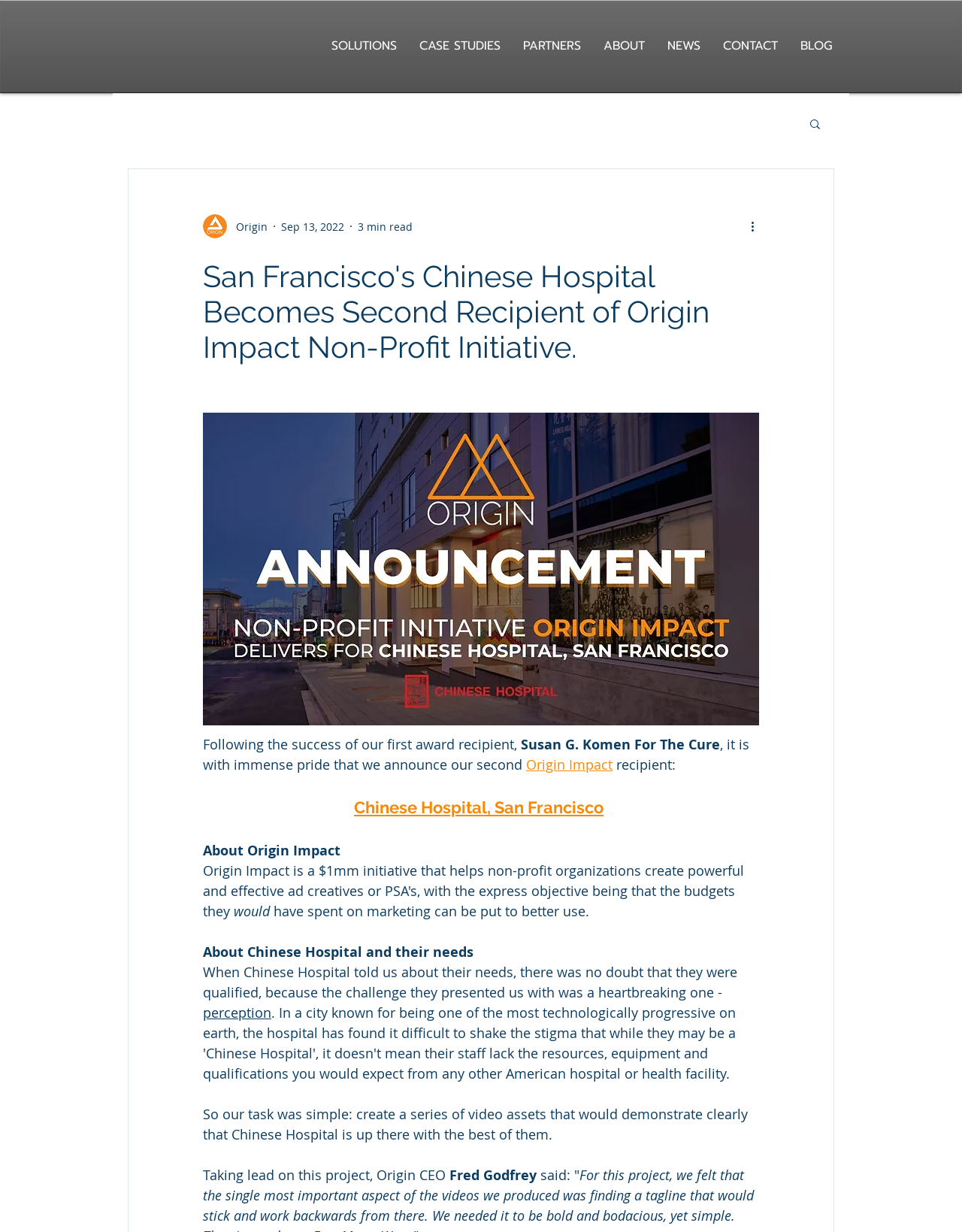Identify the coordinates of the bounding box for the element described below: "Chinese Hospital, San Francisco". Return the coordinates as four float numbers between 0 and 1: [left, top, right, bottom].

[0.368, 0.647, 0.627, 0.663]